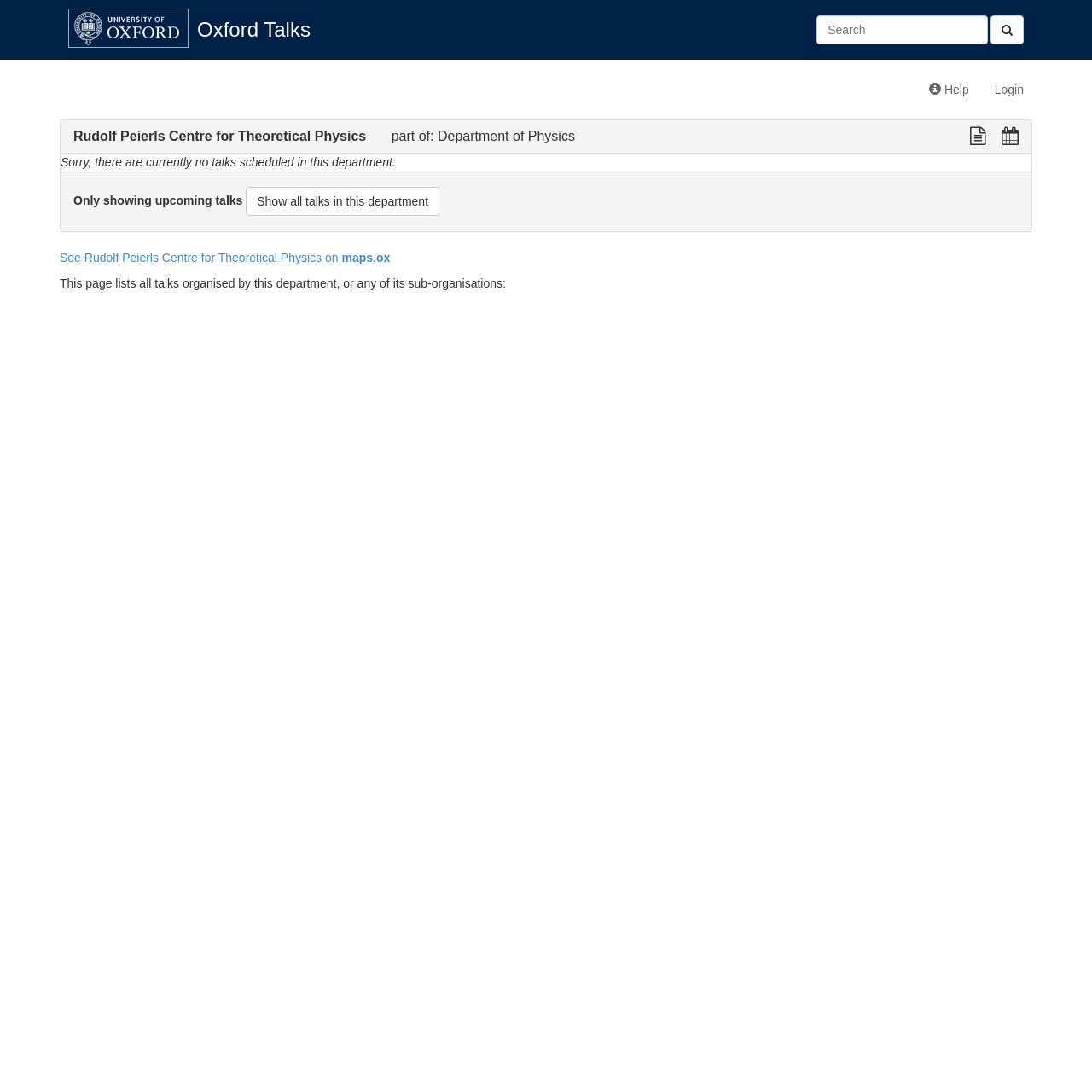Please specify the bounding box coordinates of the clickable region necessary for completing the following instruction: "Search for talks". The coordinates must consist of four float numbers between 0 and 1, i.e., [left, top, right, bottom].

[0.748, 0.014, 0.938, 0.041]